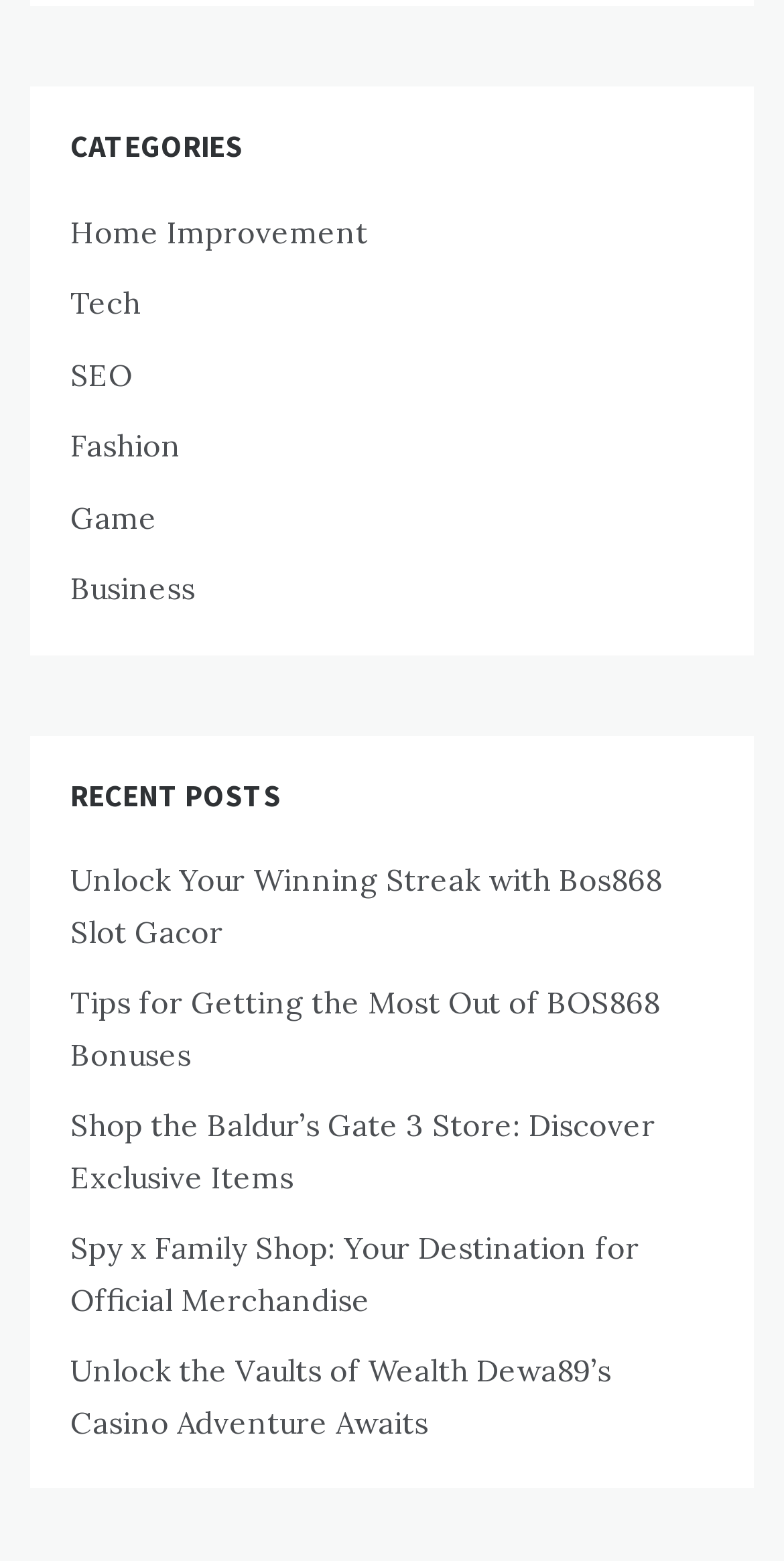Find and provide the bounding box coordinates for the UI element described here: "Tech". The coordinates should be given as four float numbers between 0 and 1: [left, top, right, bottom].

[0.09, 0.182, 0.179, 0.206]